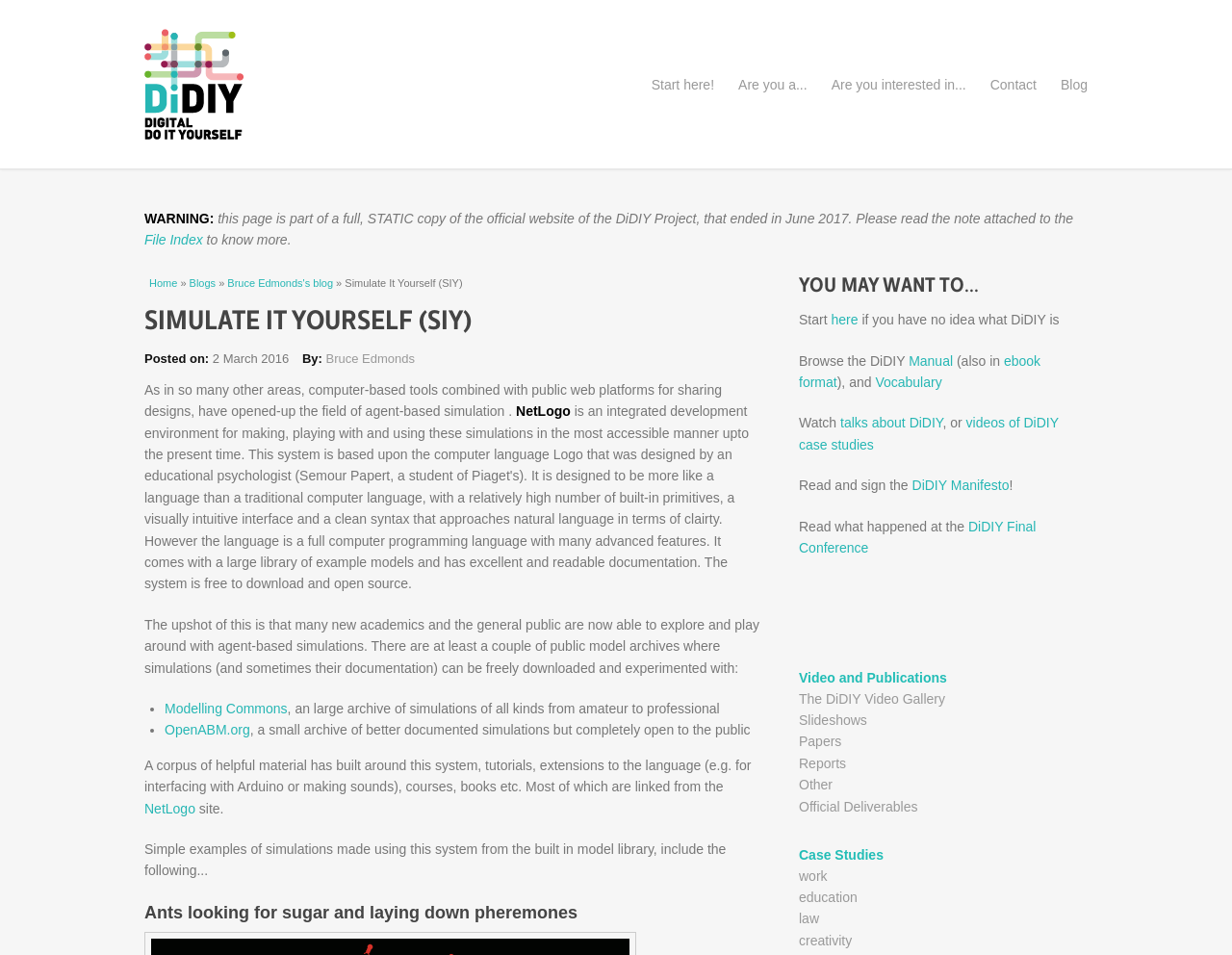What is the purpose of the 'Modelling Commons' link?
Analyze the image and deliver a detailed answer to the question.

The purpose of the 'Modelling Commons' link can be inferred from the surrounding text, which mentions that it is a 'large archive of simulations of all kinds from amateur to professional'.